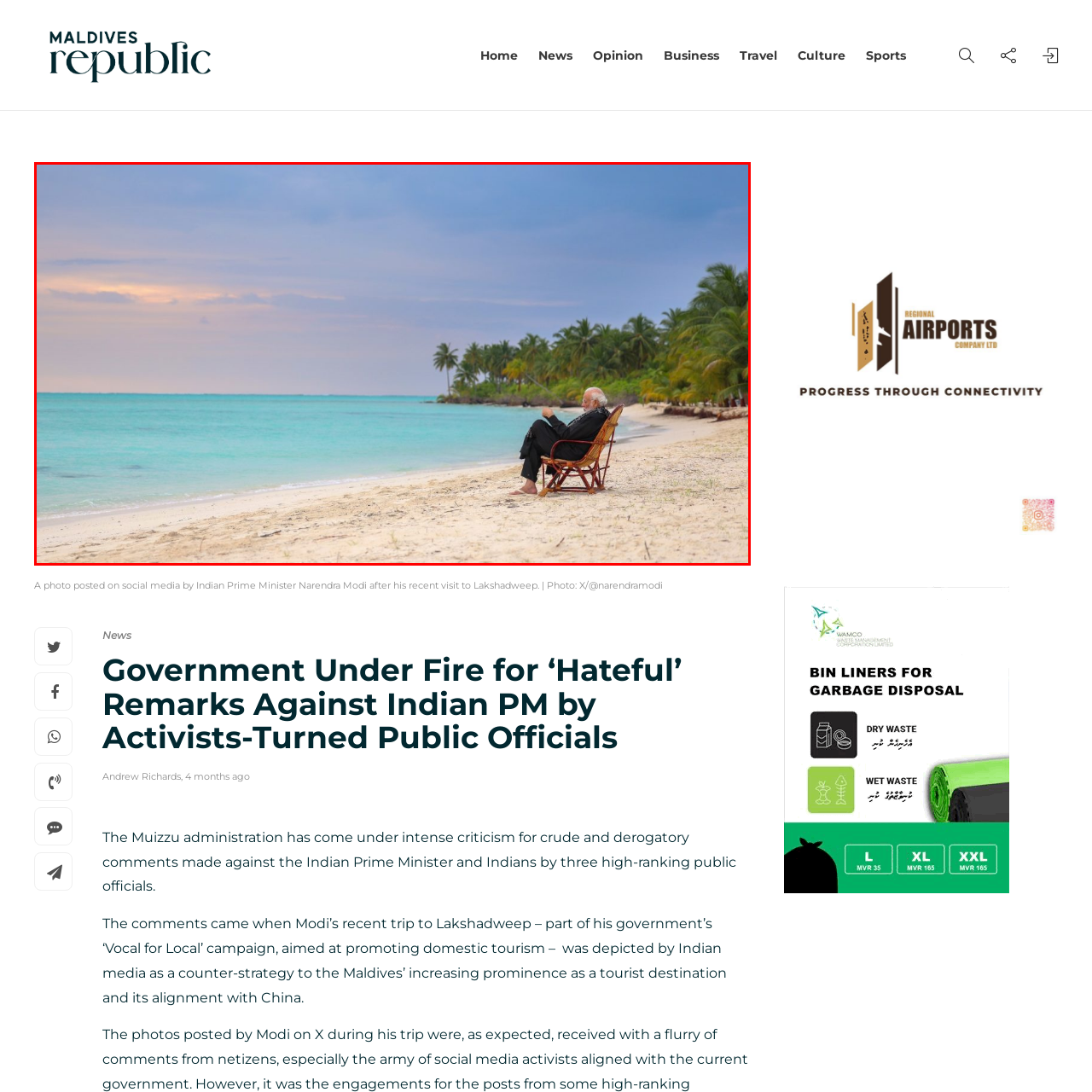Focus on the image enclosed by the red outline and give a short answer: What type of trees are on the shore?

Palm trees